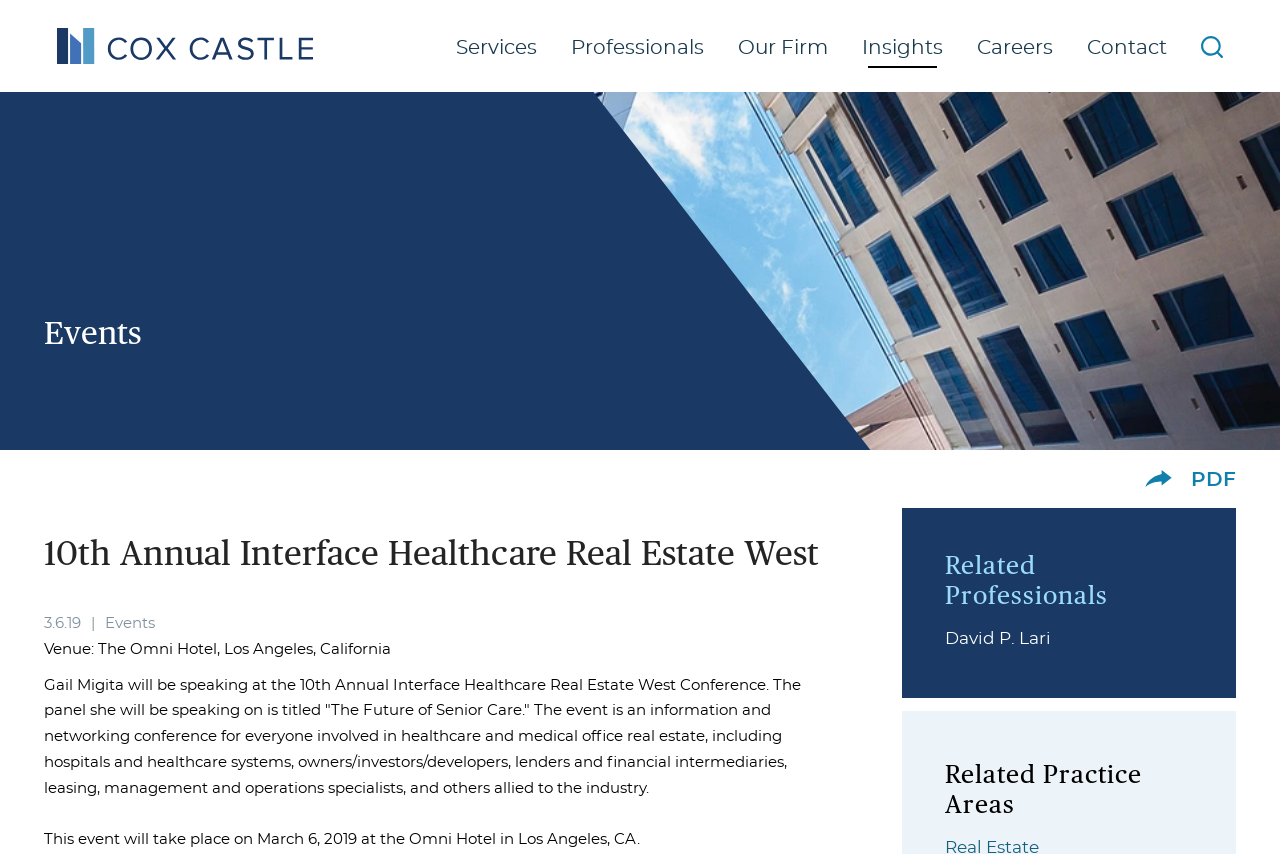Could you highlight the region that needs to be clicked to execute the instruction: "Read about the event"?

[0.034, 0.793, 0.626, 0.932]